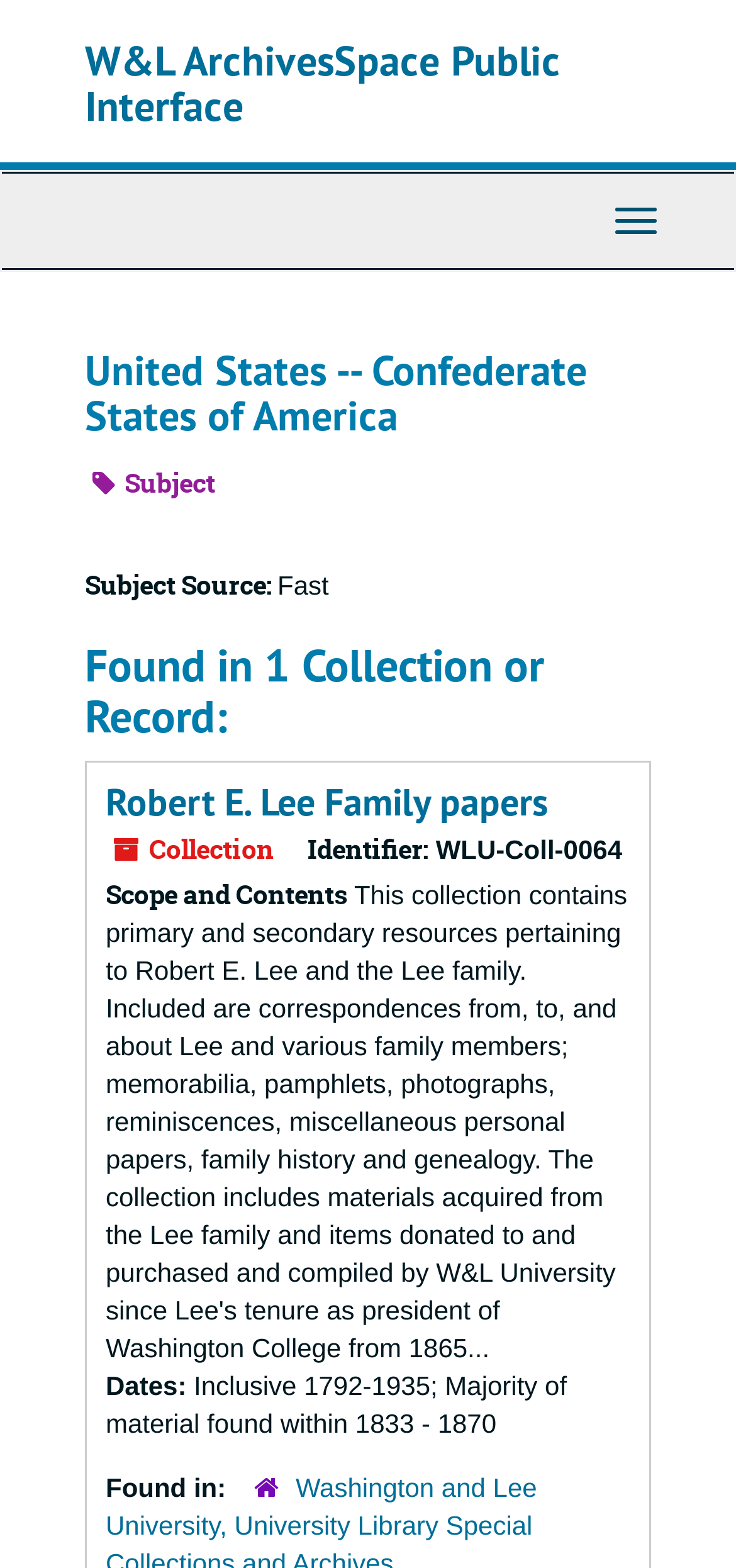Review the image closely and give a comprehensive answer to the question: What is the subject source of the collection?

I found the answer by looking at the text 'Subject Source:' and then reading the text 'Fast' which is next to it.